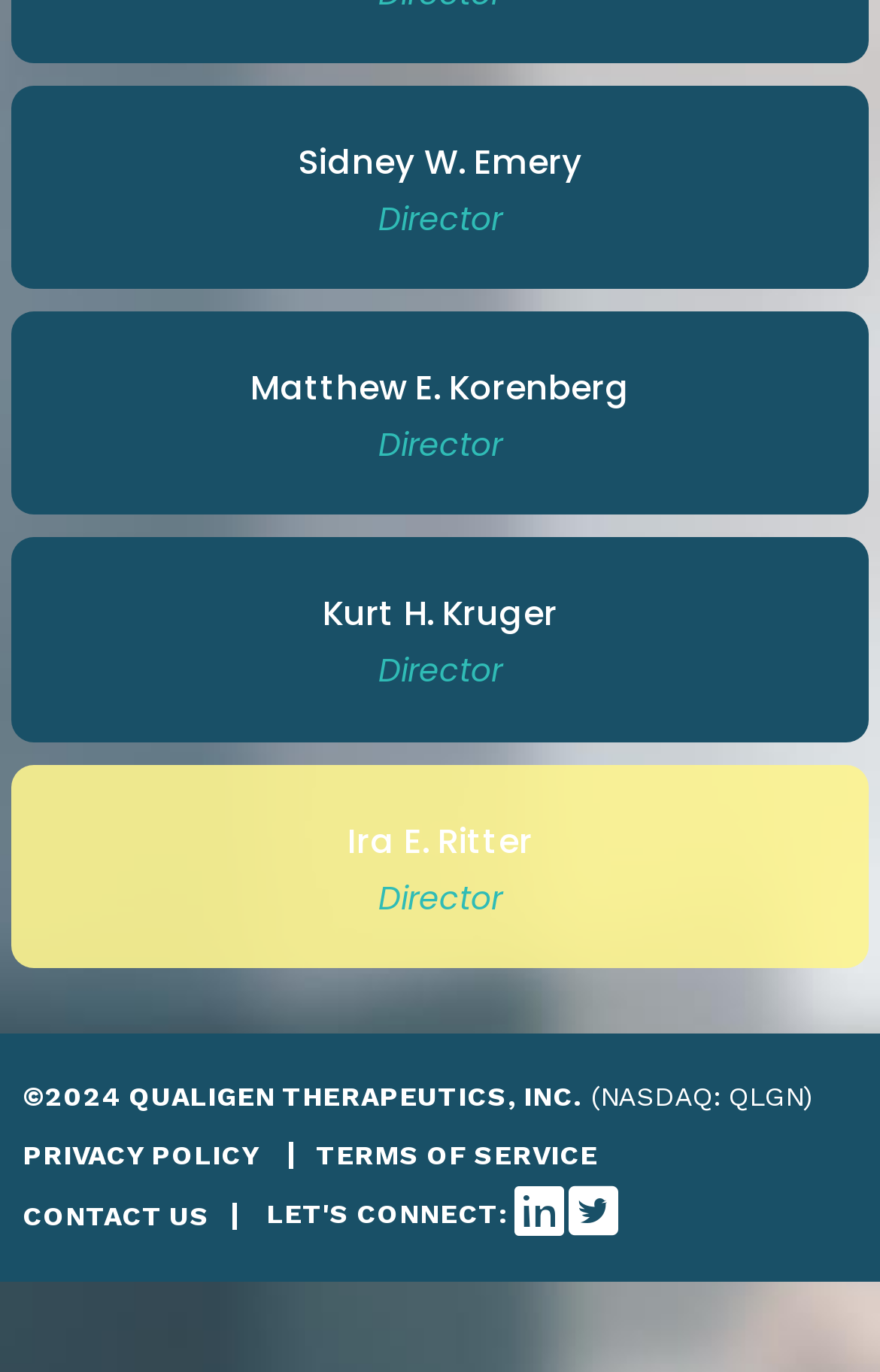Analyze the image and answer the question with as much detail as possible: 
What is the company name?

At the bottom of the webpage, I can see a copyright notice that mentions '©2024 QUALIGEN THERAPEUTICS, INC.', which indicates that the company name is QUALIGEN THERAPEUTICS, INC.